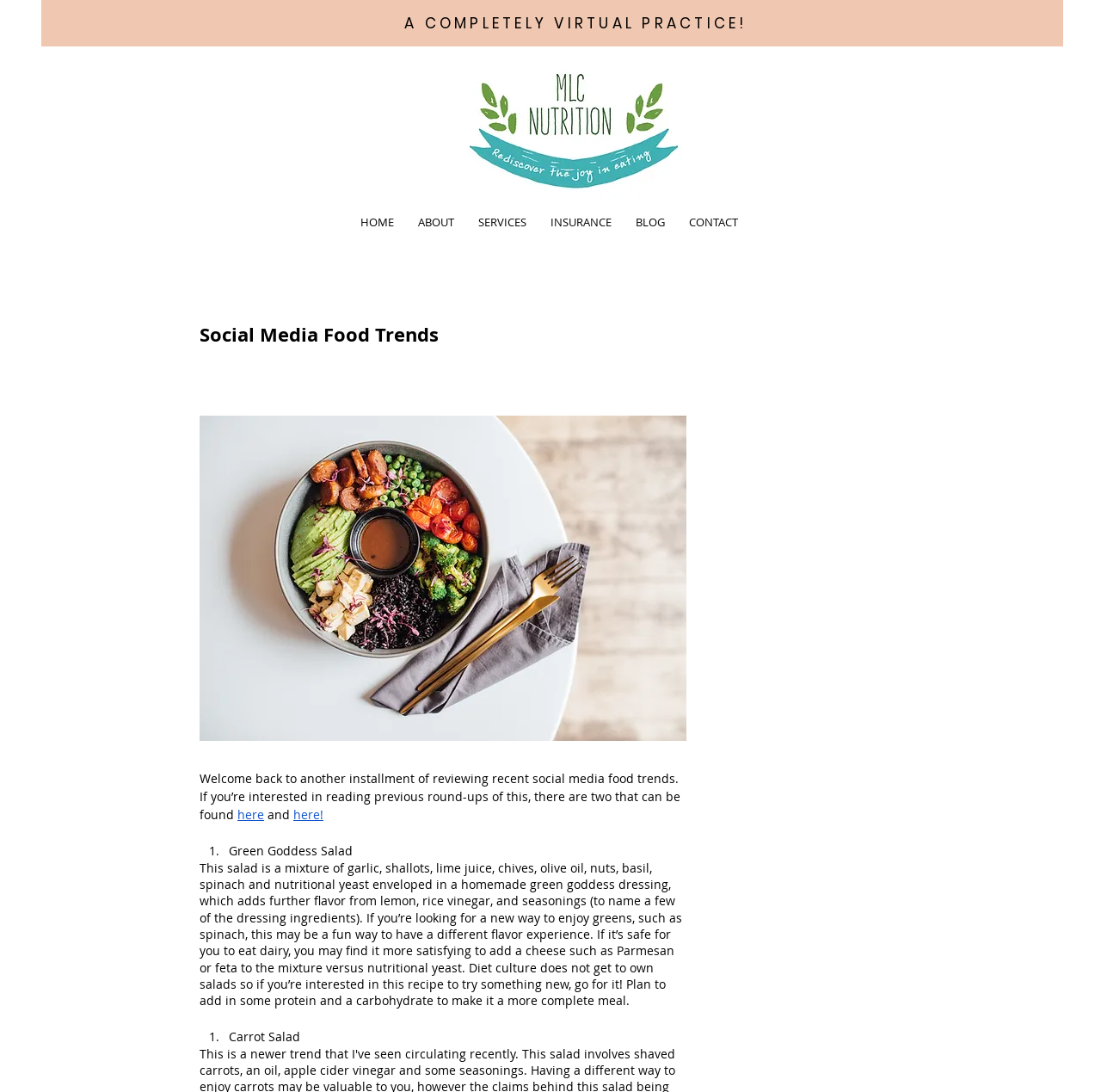Explain the features and main sections of the webpage comprehensively.

The webpage is about social media food trends, with a focus on reviewing recent trends. At the top left of the page, there is an image of the MLC Logo. Below the logo, there is a navigation menu with links to different sections of the website, including HOME, ABOUT, SERVICES, INSURANCE, BLOG, and CONTACT.

The main content of the page is divided into sections, each with a heading. The first heading reads "A COMPLETELY VIRTUAL PRACTICE!" and is followed by a subheading "Social Media Food Trends". Below the subheading, there is a button and a paragraph of text that welcomes readers back to another installment of reviewing recent social media food trends.

The page then lists two recent social media food trends, each with a number marker. The first trend is the "Green Goddess Salad", which is described in detail, including its ingredients and preparation method. The text also provides suggestions for customizing the recipe and encourages readers to try it out.

The second trend is the "Carrot Salad", which is listed below the first trend. The webpage appears to be a blog or article that reviews and discusses recent social media food trends, with a focus on providing detailed information and encouragement to try out new recipes.